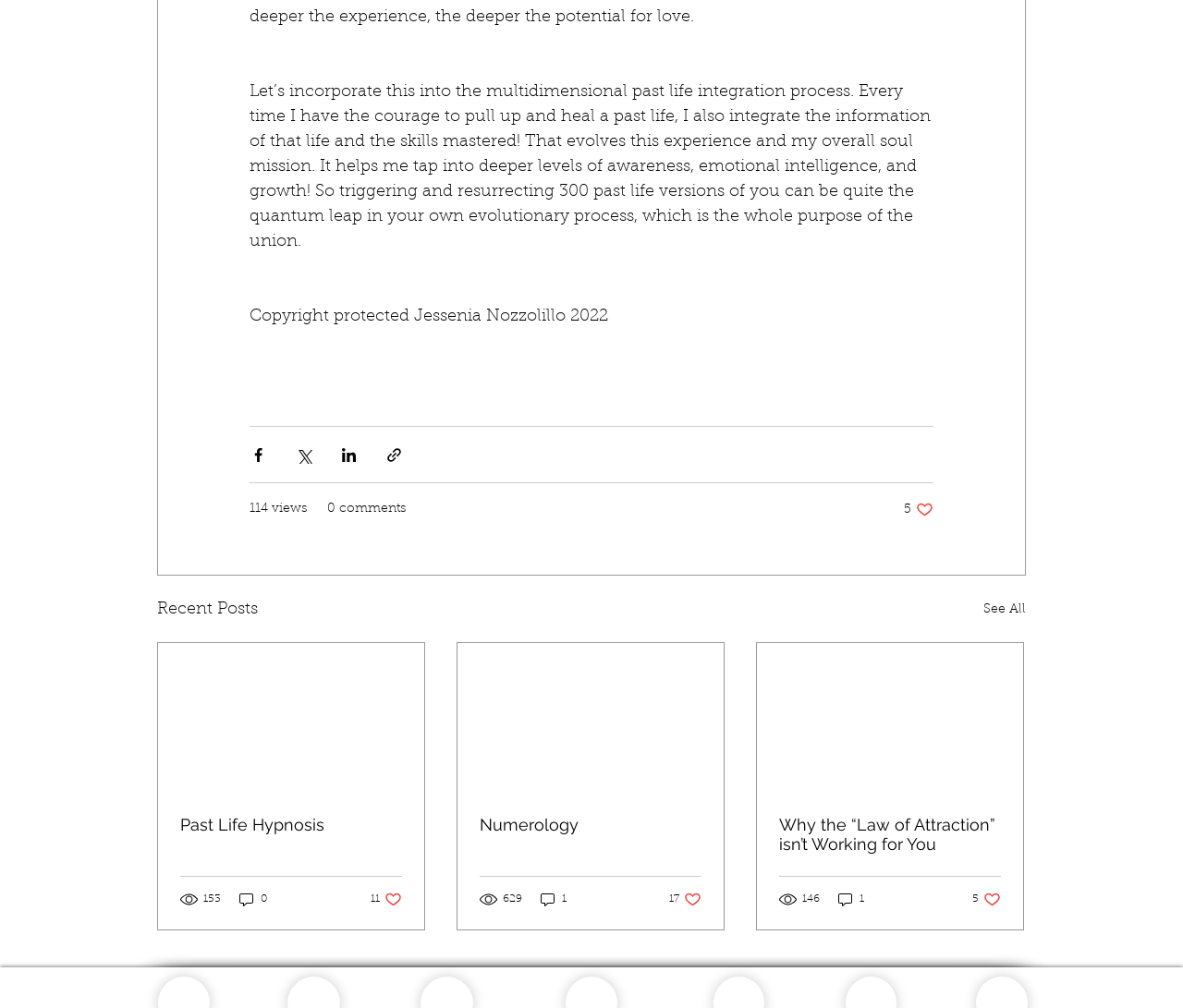Please specify the bounding box coordinates of the element that should be clicked to execute the given instruction: 'visit international site'. Ensure the coordinates are four float numbers between 0 and 1, expressed as [left, top, right, bottom].

None